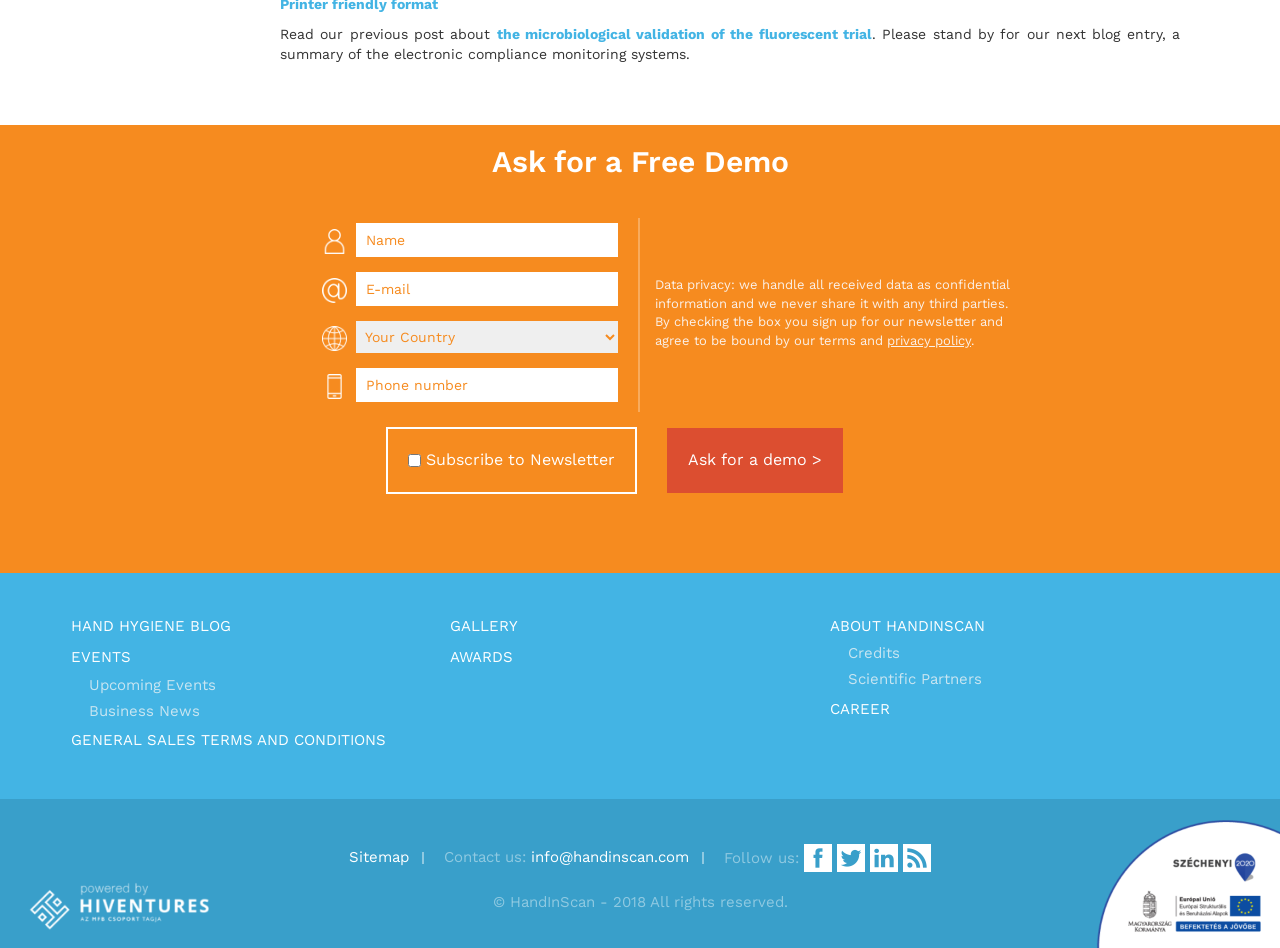What is the company's stance on data privacy? From the image, respond with a single word or brief phrase.

Confidential